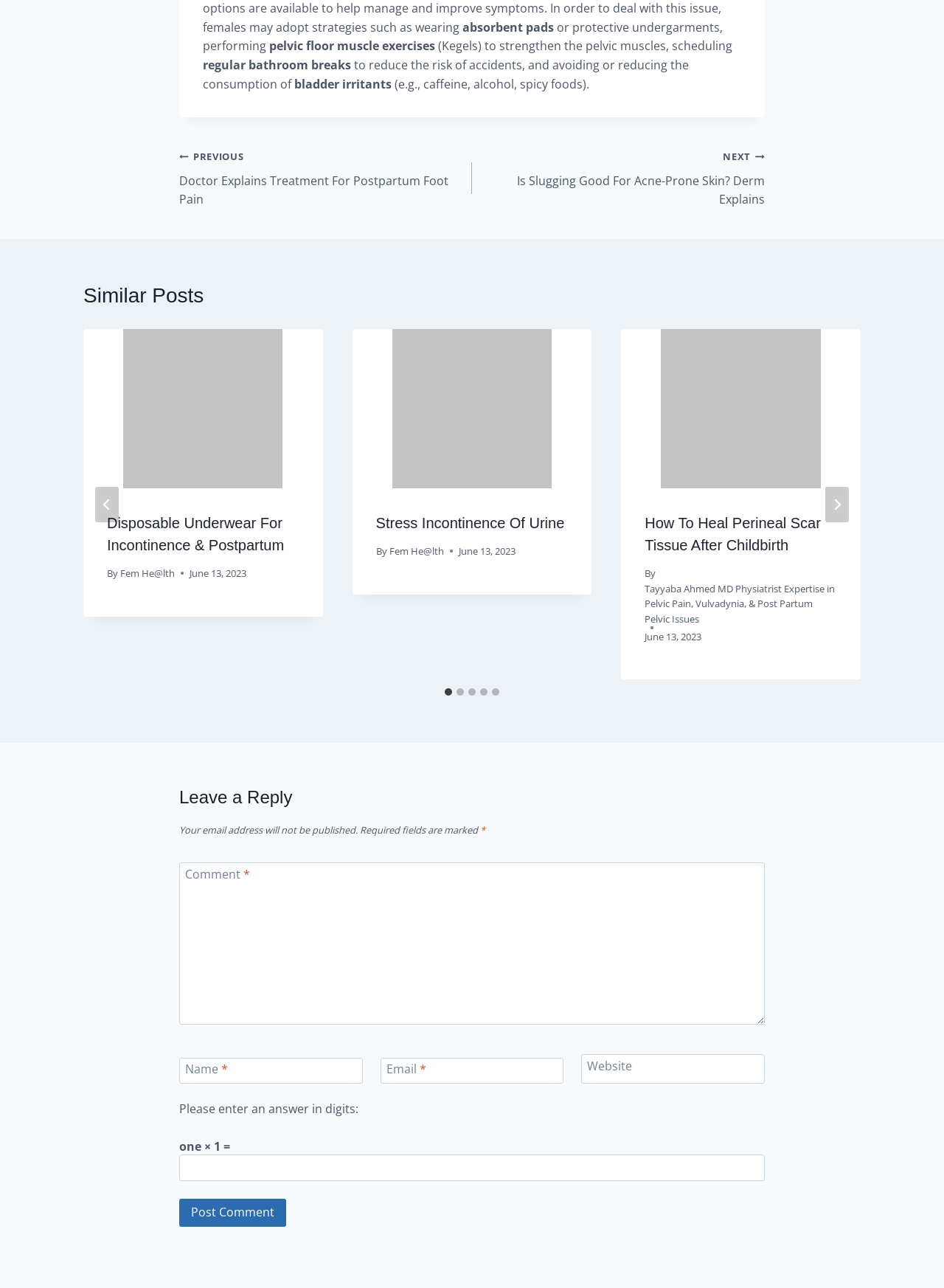How many similar posts are available?
Answer the question with as much detail as you can, using the image as a reference.

The webpage has a section titled 'Similar Posts' which contains 5 tabs, each representing a different article. The tabs are labeled as '1 of 5', '2 of 5', and so on, indicating that there are 5 similar posts available.